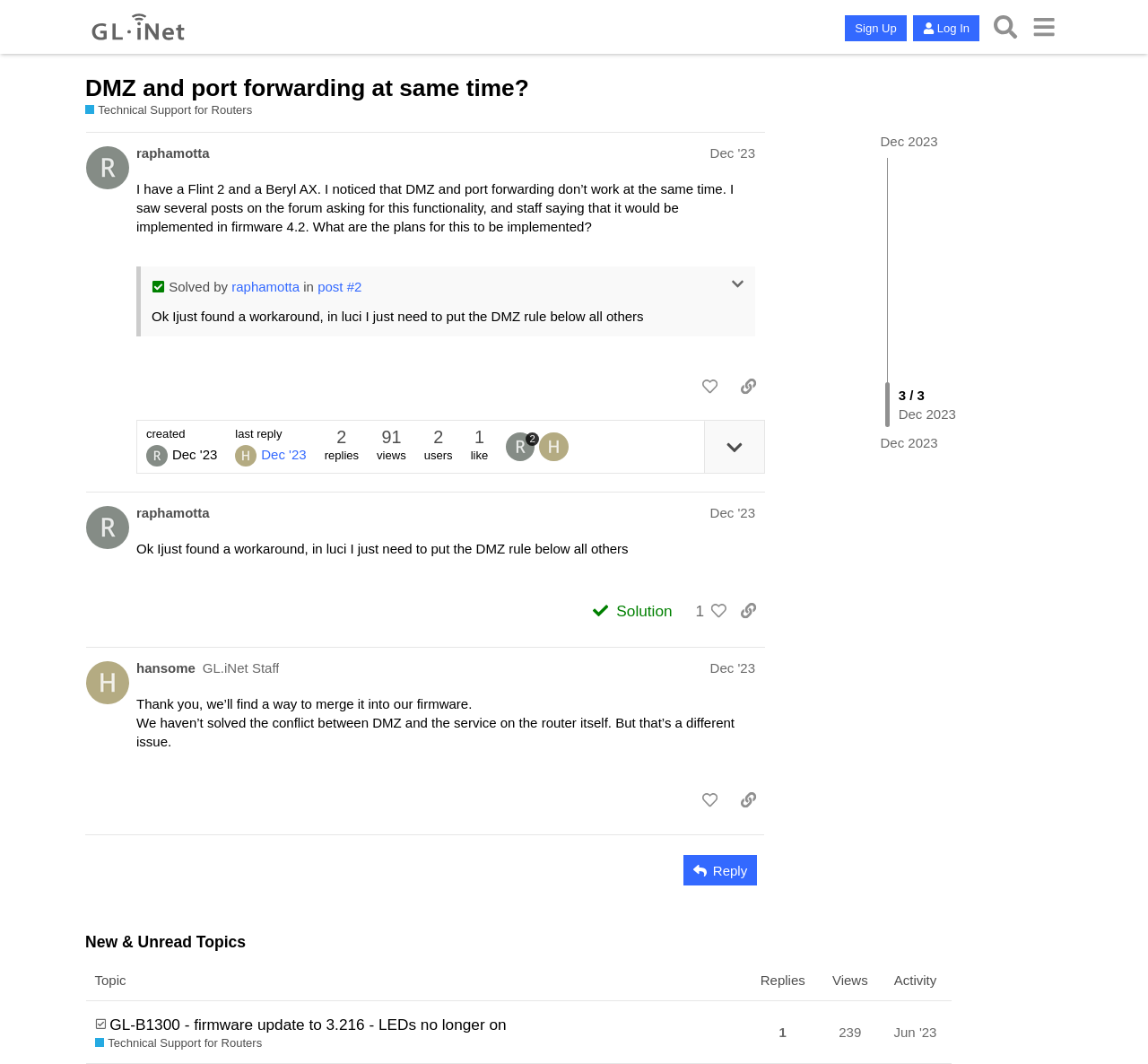Identify the first-level heading on the webpage and generate its text content.

DMZ and port forwarding at same time?